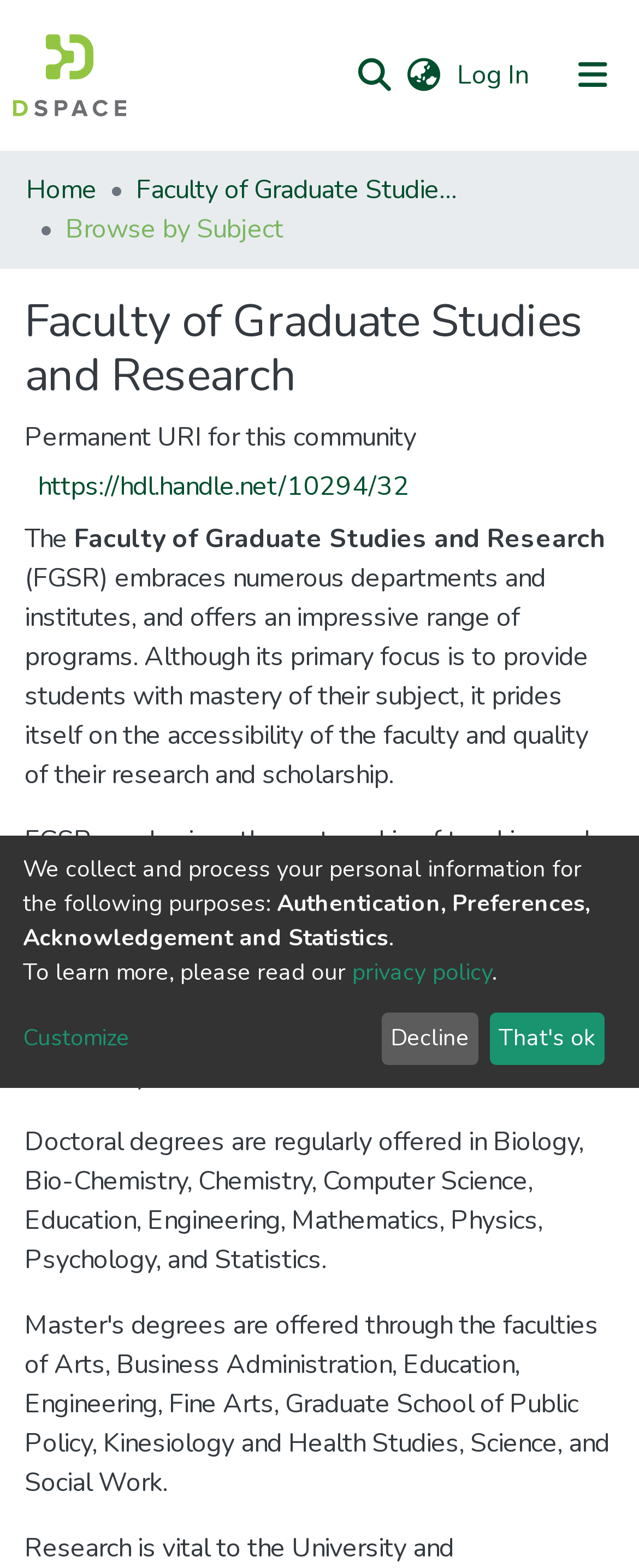Locate the bounding box coordinates of the element's region that should be clicked to carry out the following instruction: "Log in". The coordinates need to be four float numbers between 0 and 1, i.e., [left, top, right, bottom].

[0.705, 0.037, 0.836, 0.06]